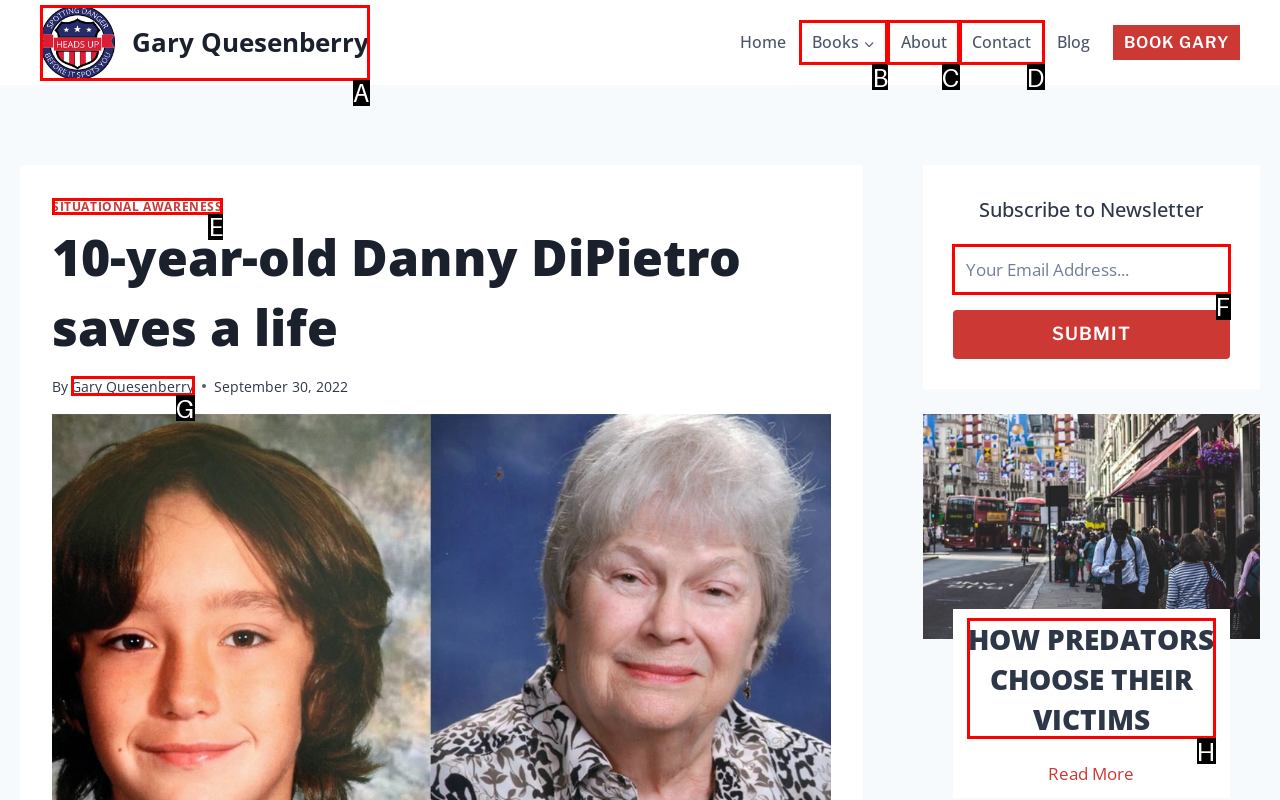Which lettered option should be clicked to perform the following task: Subscribe to the newsletter
Respond with the letter of the appropriate option.

F